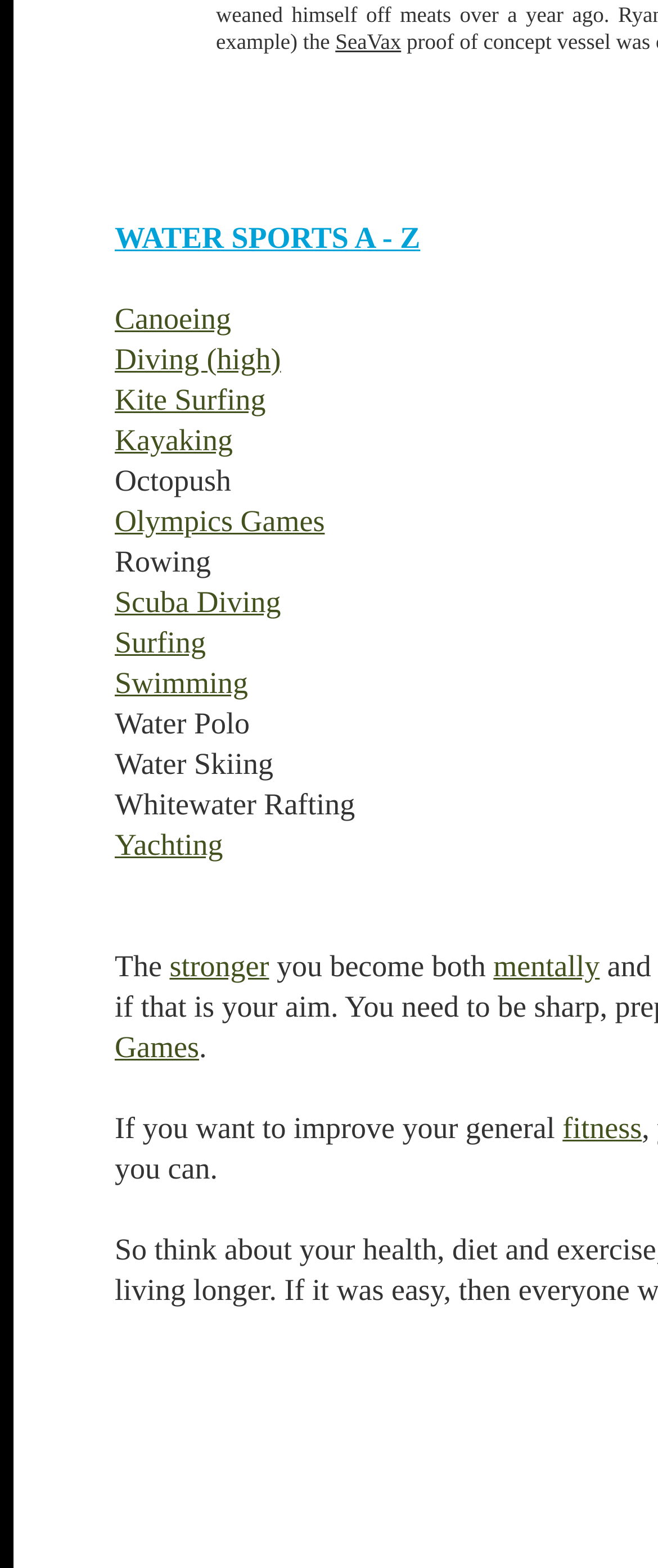Answer in one word or a short phrase: 
What is the last water sport listed?

Yachting